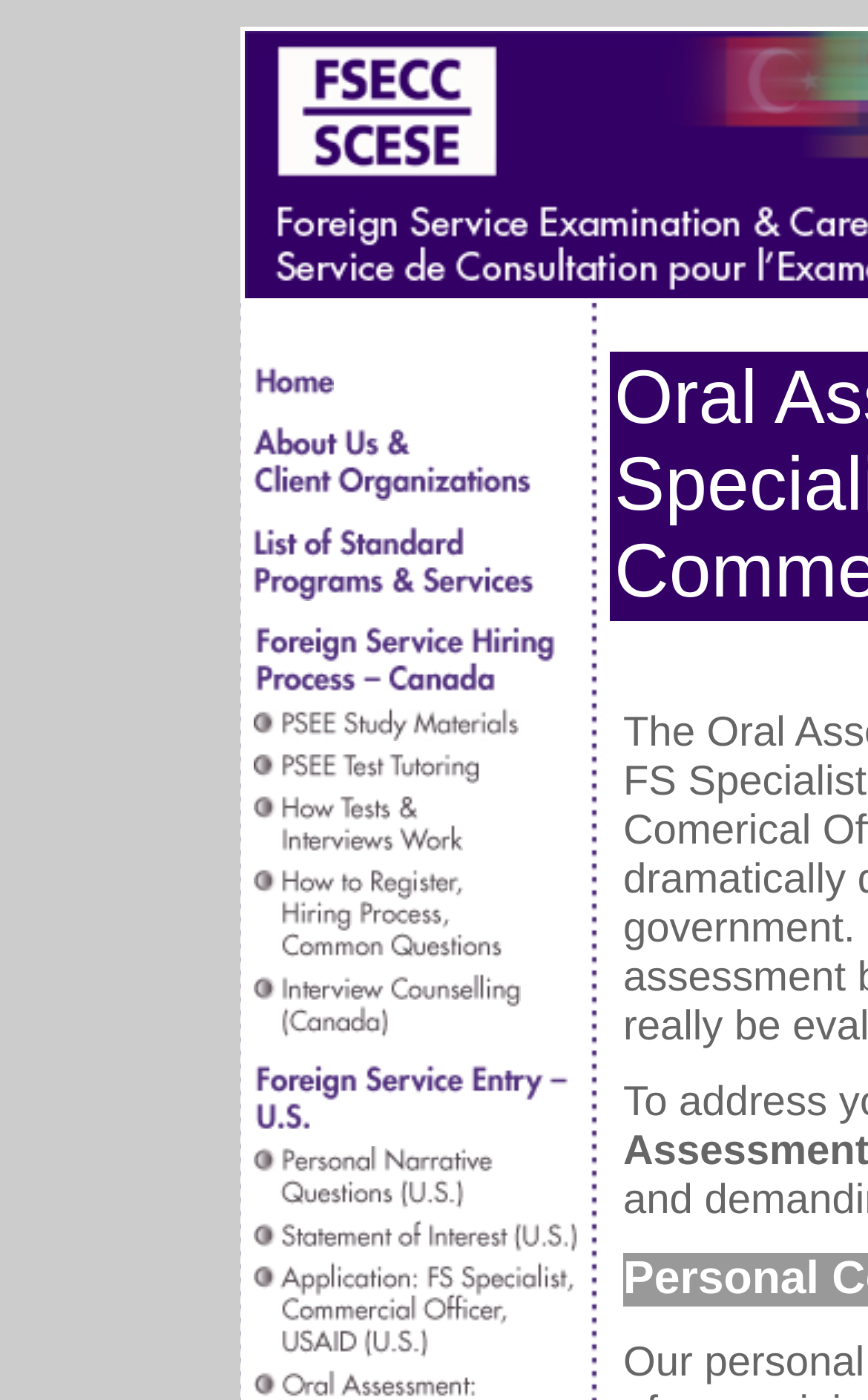How many menu items are there?
By examining the image, provide a one-word or phrase answer.

15